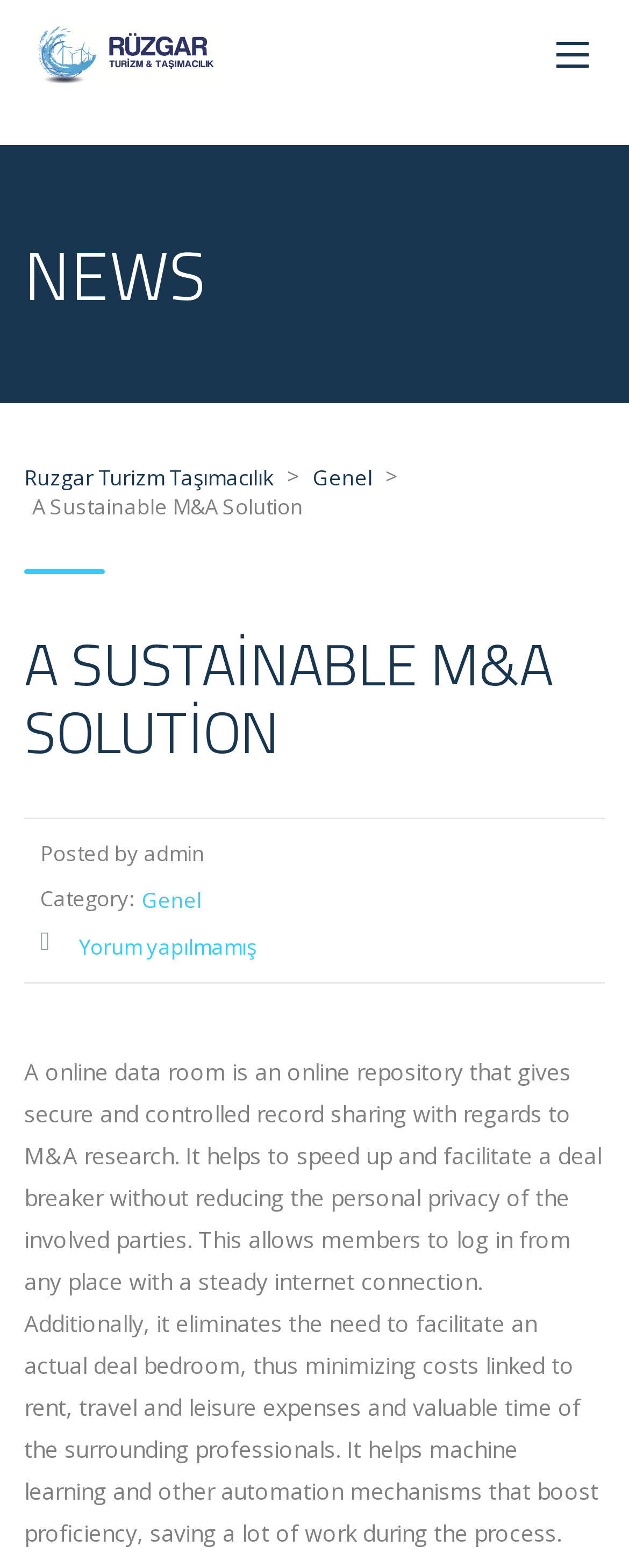Summarize the contents and layout of the webpage in detail.

The webpage appears to be a corporate website, specifically for Ruzgar Turizm Taşımacılık, with a focus on sustainable M&A solutions. At the top right corner, there is a button with no text. Below it, on the top left, there is a link to Ruzgar Turizm Taşımacılık, accompanied by an image with the same name.

The main content area is divided into two sections. The first section is a news section, indicated by a heading "NEWS" on the top left. Below the heading, there are several links, including one to Ruzgar Turizm Taşımacılık, and a few static text elements, including a greater-than symbol and a link to "Genel".

The second section is the main content area, which starts with a heading "A SUSTAİNABLE M&A SOLUTİON" in the middle of the page. Below the heading, there is a static text element "Posted by admin", followed by a static text element "Category:" and a link to "Genel". There is also a link with a comment icon and the text "Yorum yapılmamış".

The main content of the page is a descriptive text about online data rooms, which are online repositories that provide secure and controlled record sharing for M&A research. The text explains the benefits of using online data rooms, including increased speed and efficiency, reduced costs, and improved security. This text takes up most of the page, spanning from the middle to the bottom.